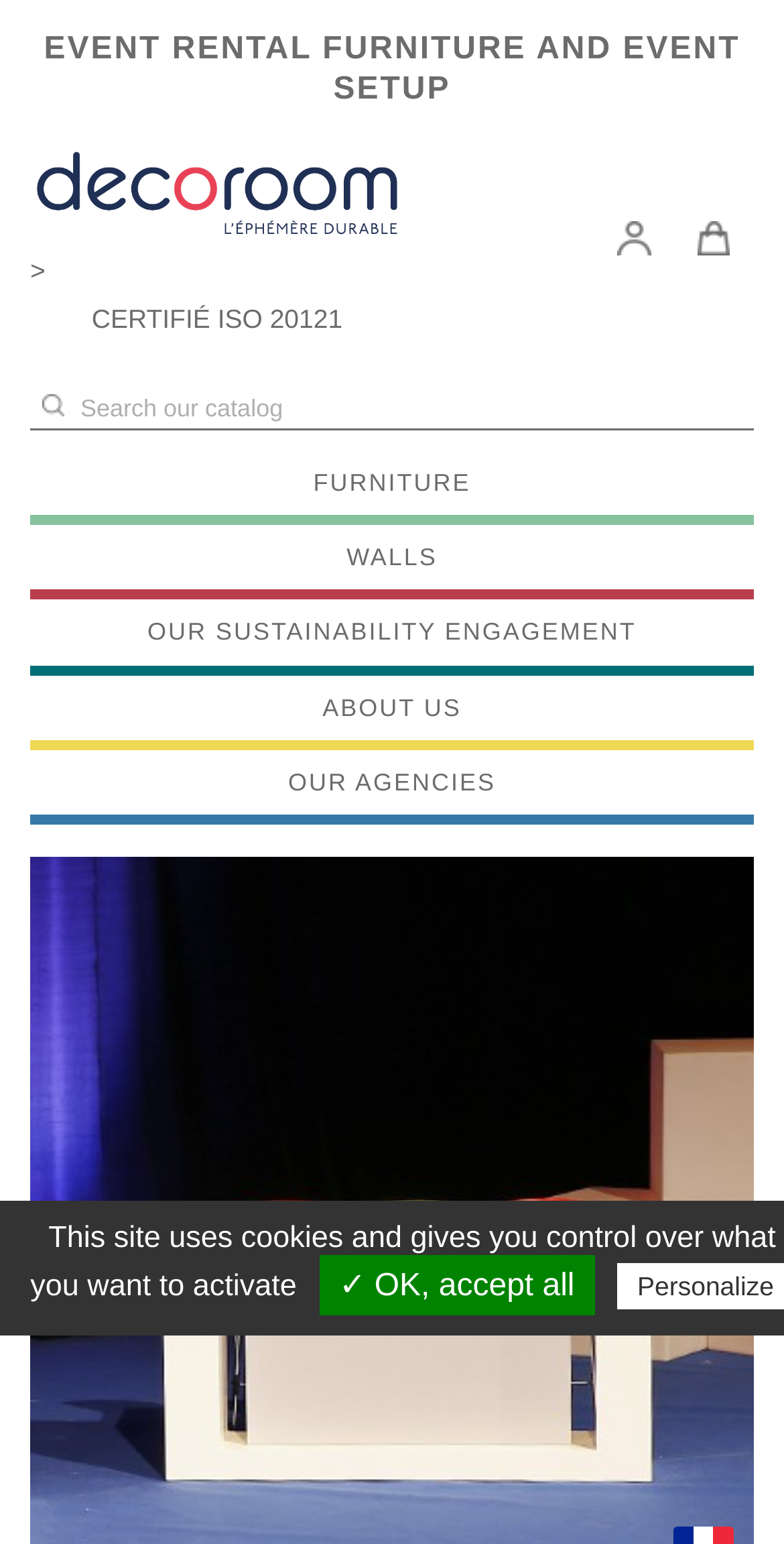Based on the element description, predict the bounding box coordinates (top-left x, top-left y, bottom-right x, bottom-right y) for the UI element in the screenshot: Our sustainability engagement

[0.038, 0.389, 0.962, 0.431]